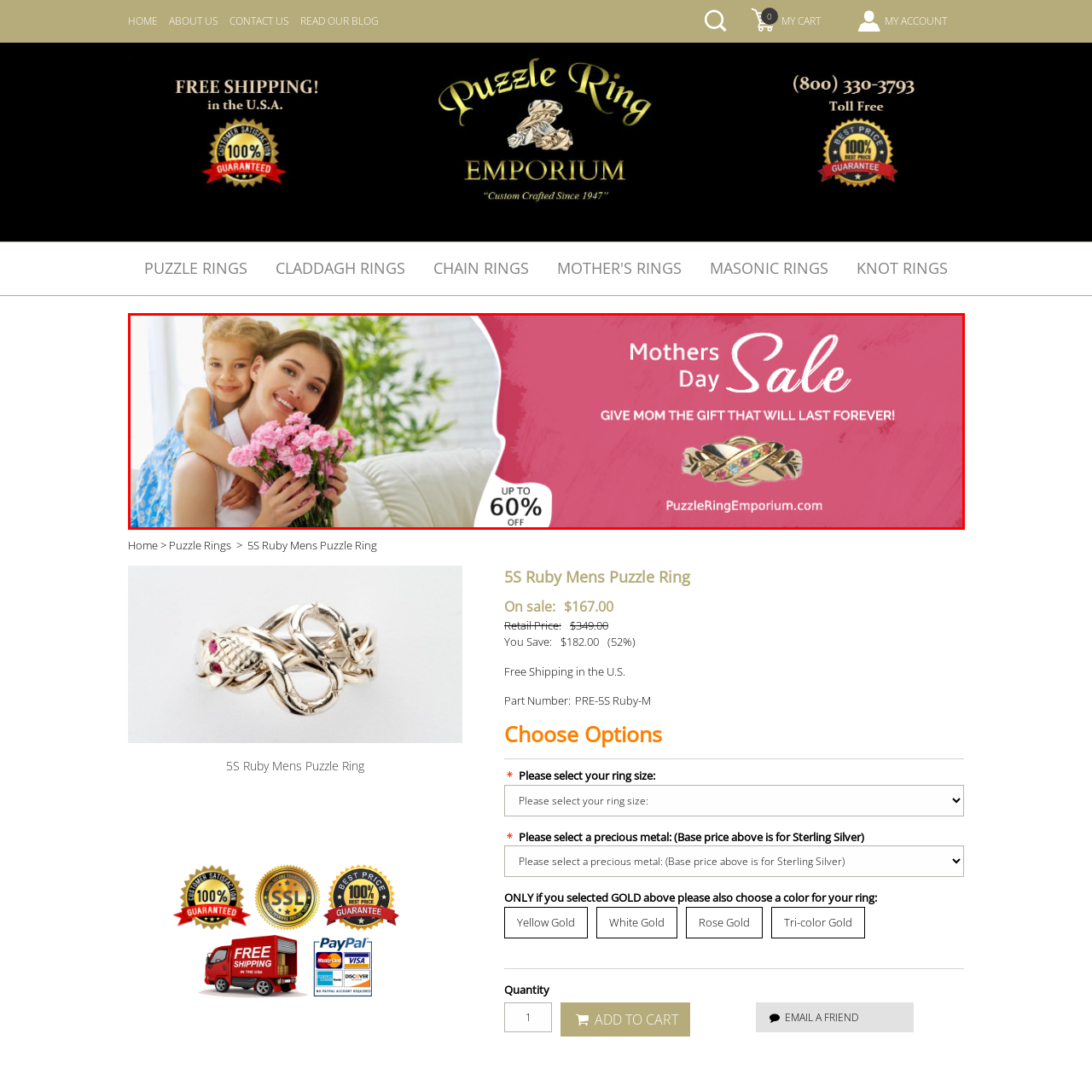What is the discount percentage mentioned in the promotional banner?
Study the image framed by the red bounding box and answer the question in detail, relying on the visual clues provided.

The promotional banner on the right side of the image highlights the Mother's Day Sale with bold text, and it specifically mentions the discount percentage as 'UP TO 60% OFF', which is an attractive offer for customers to find the perfect gift.